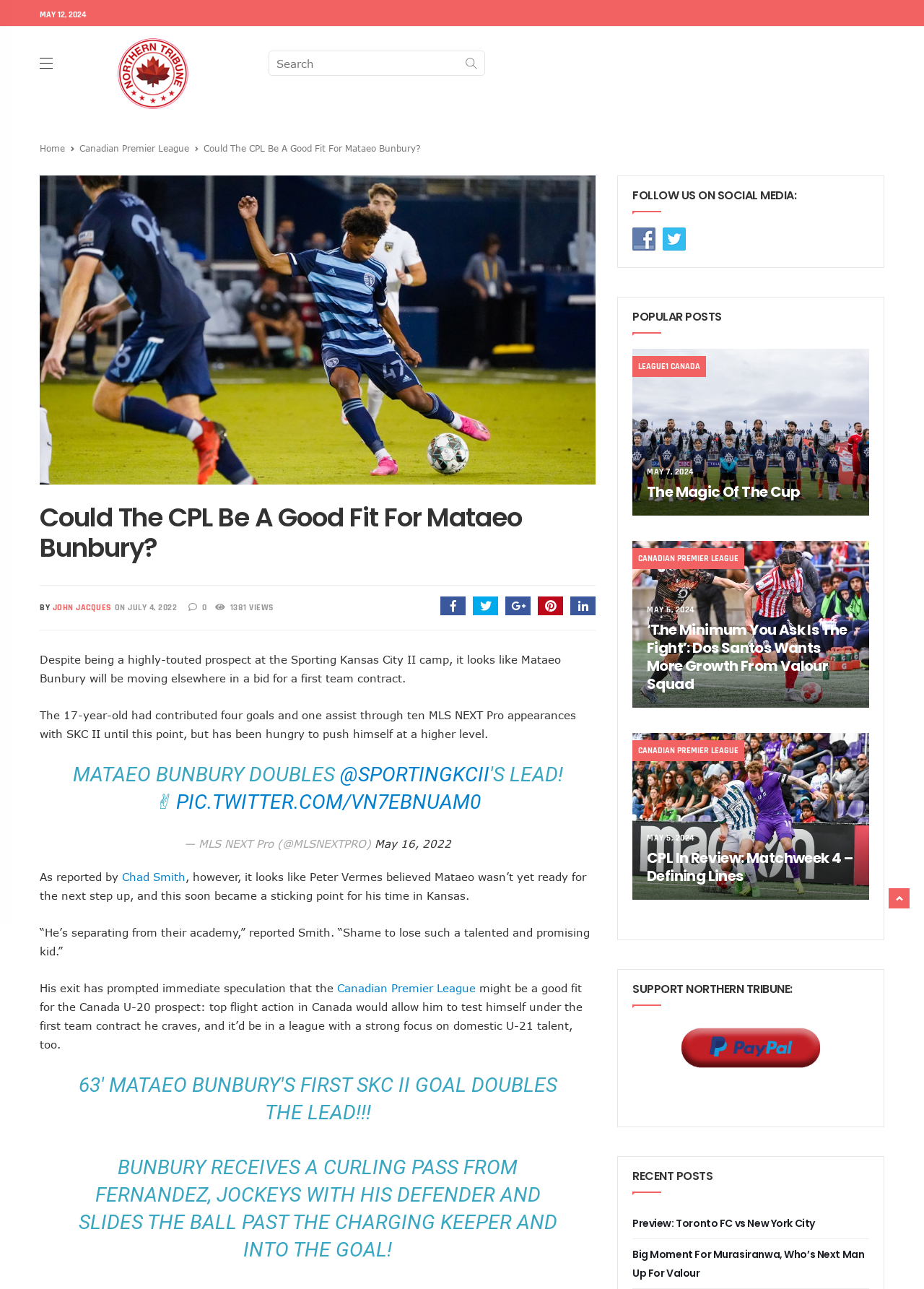Using the element description 0, predict the bounding box coordinates for the UI element. Provide the coordinates in (top-left x, top-left y, bottom-right x, bottom-right y) format with values ranging from 0 to 1.

None